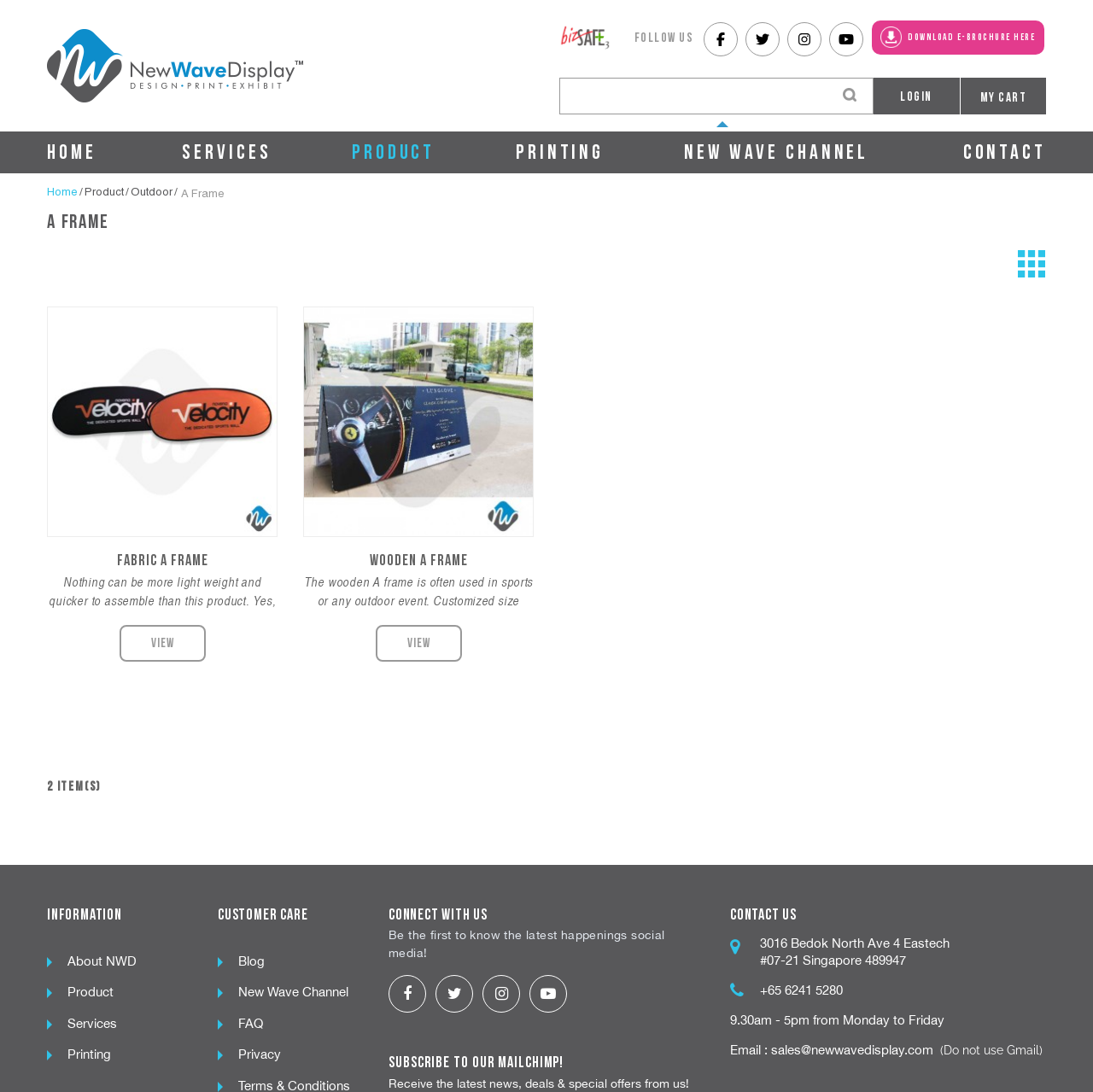Answer the question in one word or a short phrase:
What is the address of the company?

3016 Bedok North Ave 4 Eastech #07-21 Singapore 489947